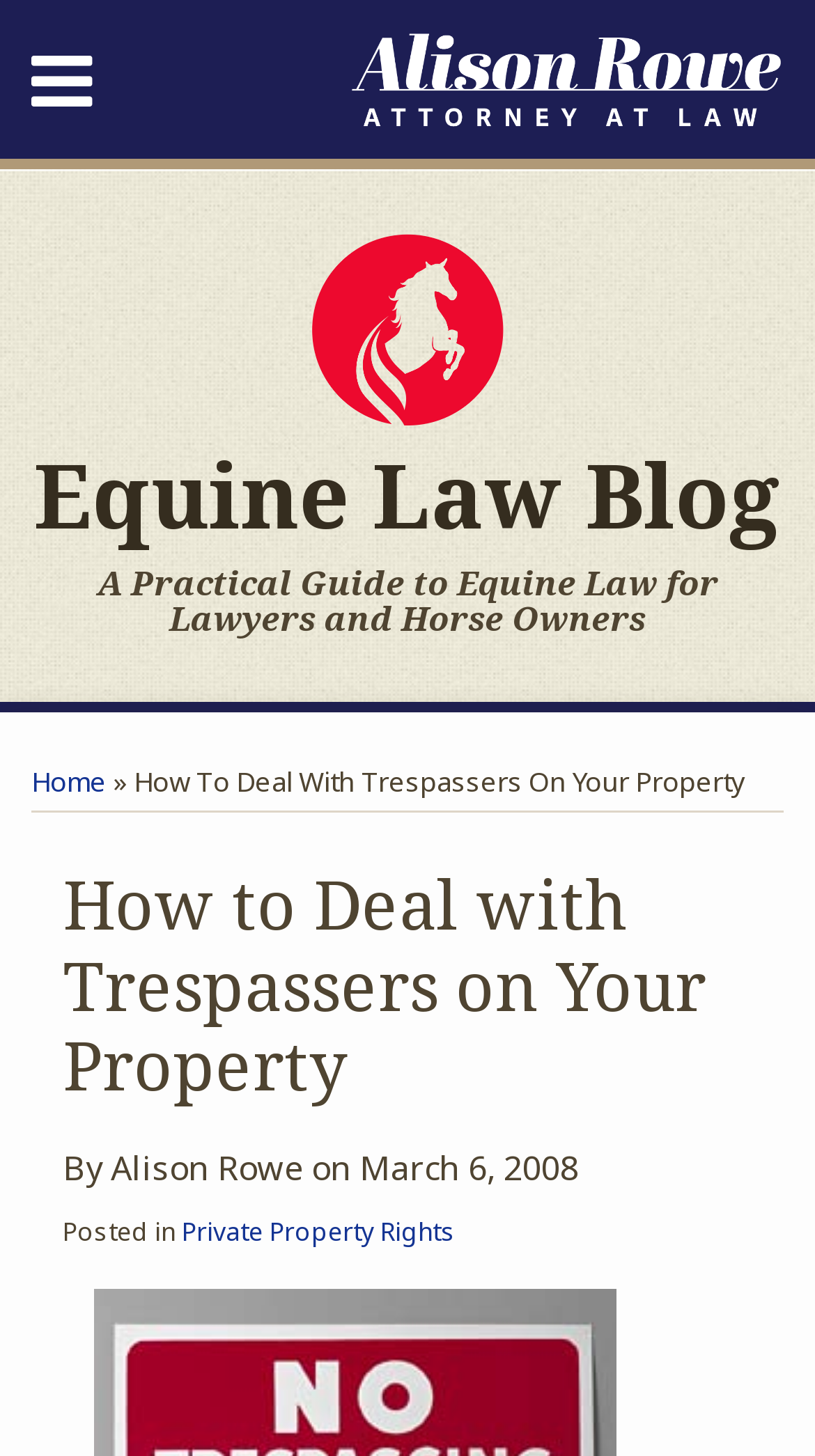Answer the question using only a single word or phrase: 
What is the logo of the blog?

Equine Law Blog logo